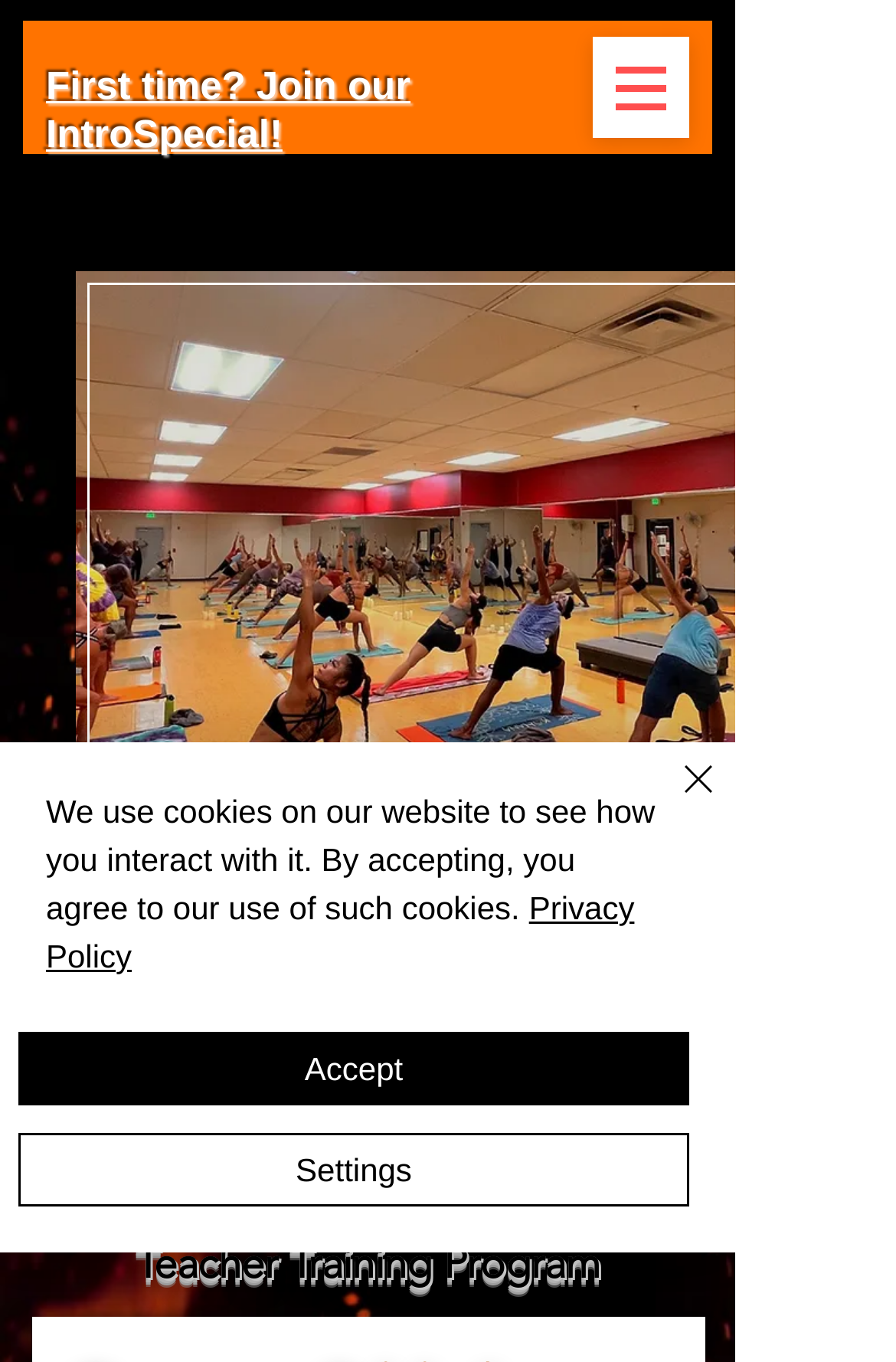Provide the bounding box coordinates for the specified HTML element described in this description: "Phone". The coordinates should be four float numbers ranging from 0 to 1, in the format [left, top, right, bottom].

[0.0, 0.82, 0.274, 0.92]